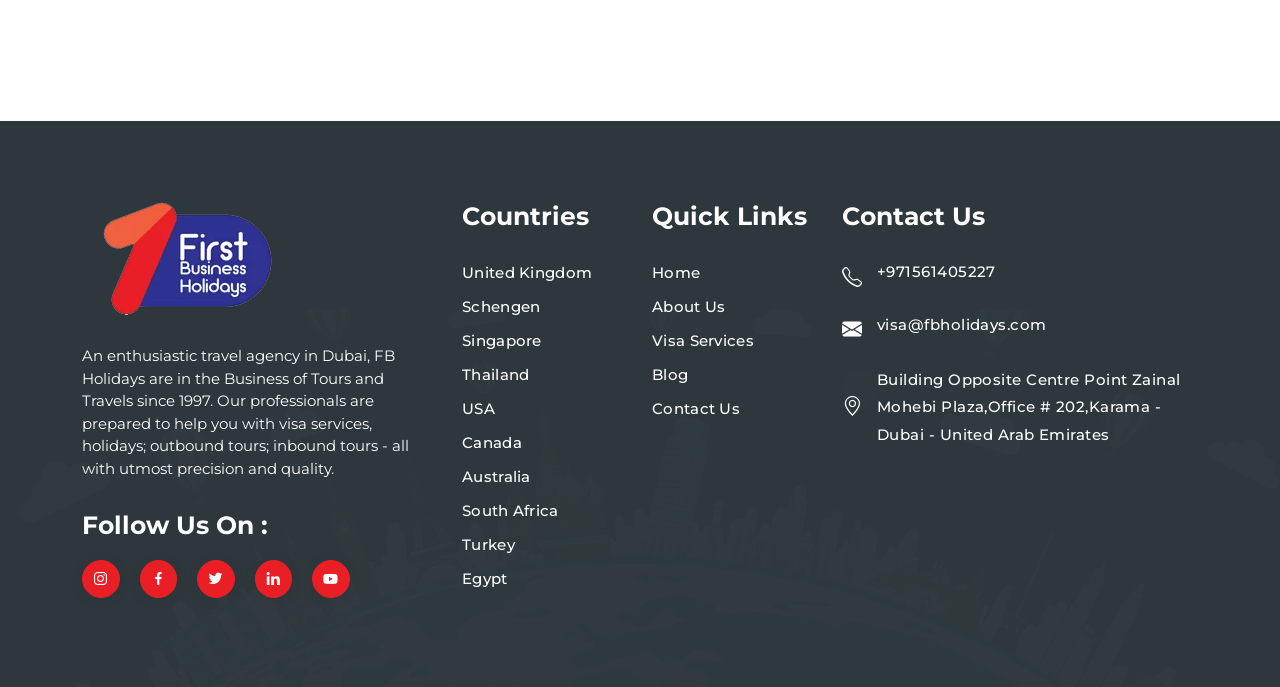Please identify the bounding box coordinates of the element that needs to be clicked to execute the following command: "Contact us via phone". Provide the bounding box using four float numbers between 0 and 1, formatted as [left, top, right, bottom].

[0.685, 0.38, 0.778, 0.42]